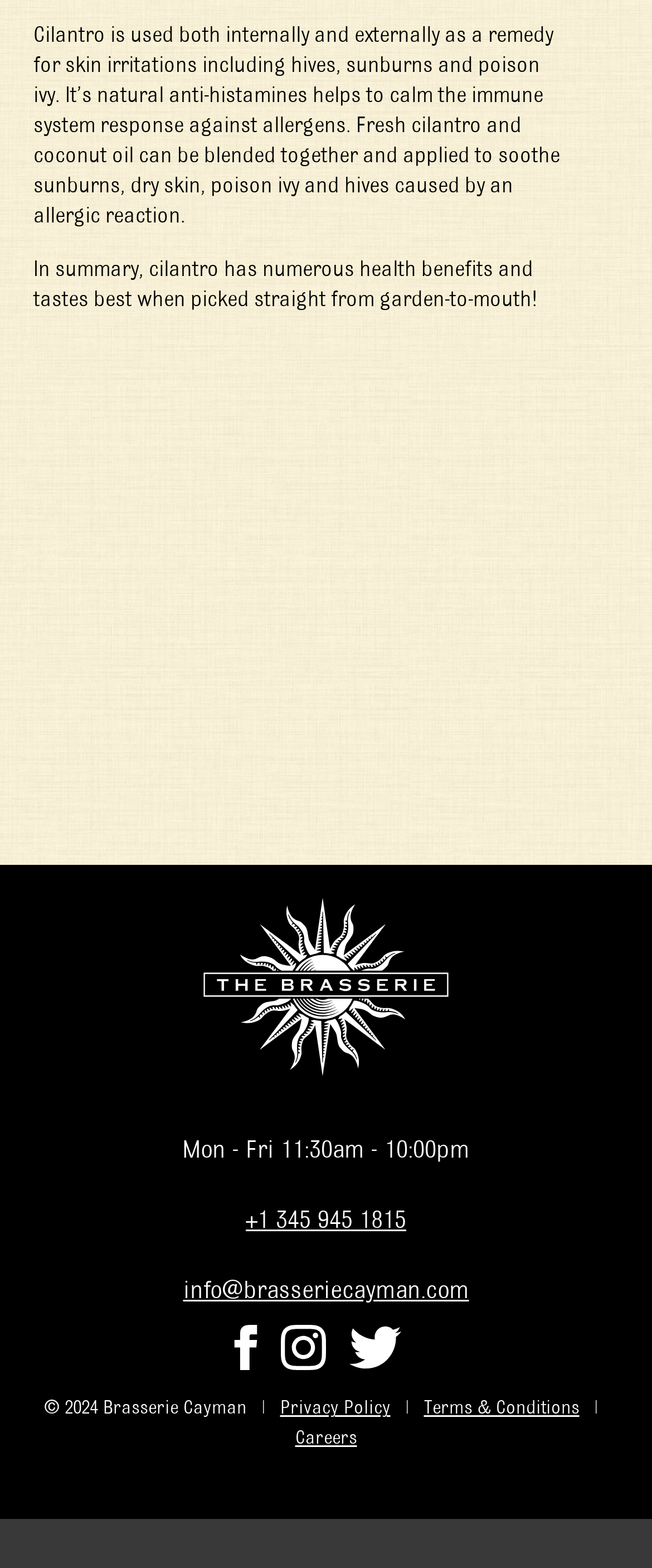Analyze the image and provide a detailed answer to the question: What are the operating hours of Brasserie Cayman?

The operating hours of Brasserie Cayman are mentioned as 'Mon - Fri 11:30am - 10:00pm' on the webpage.